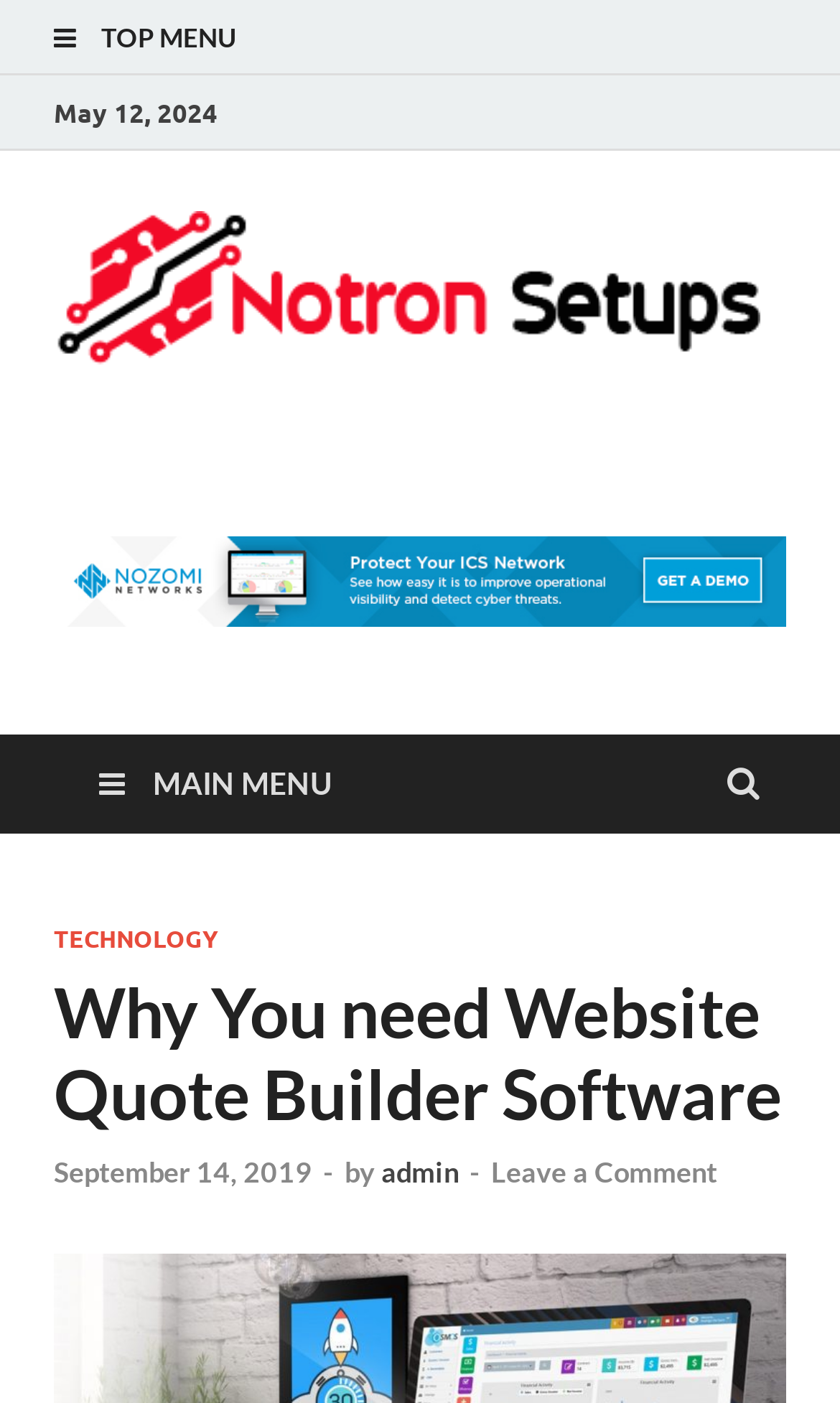Determine the bounding box coordinates for the area that needs to be clicked to fulfill this task: "view October 2012". The coordinates must be given as four float numbers between 0 and 1, i.e., [left, top, right, bottom].

None